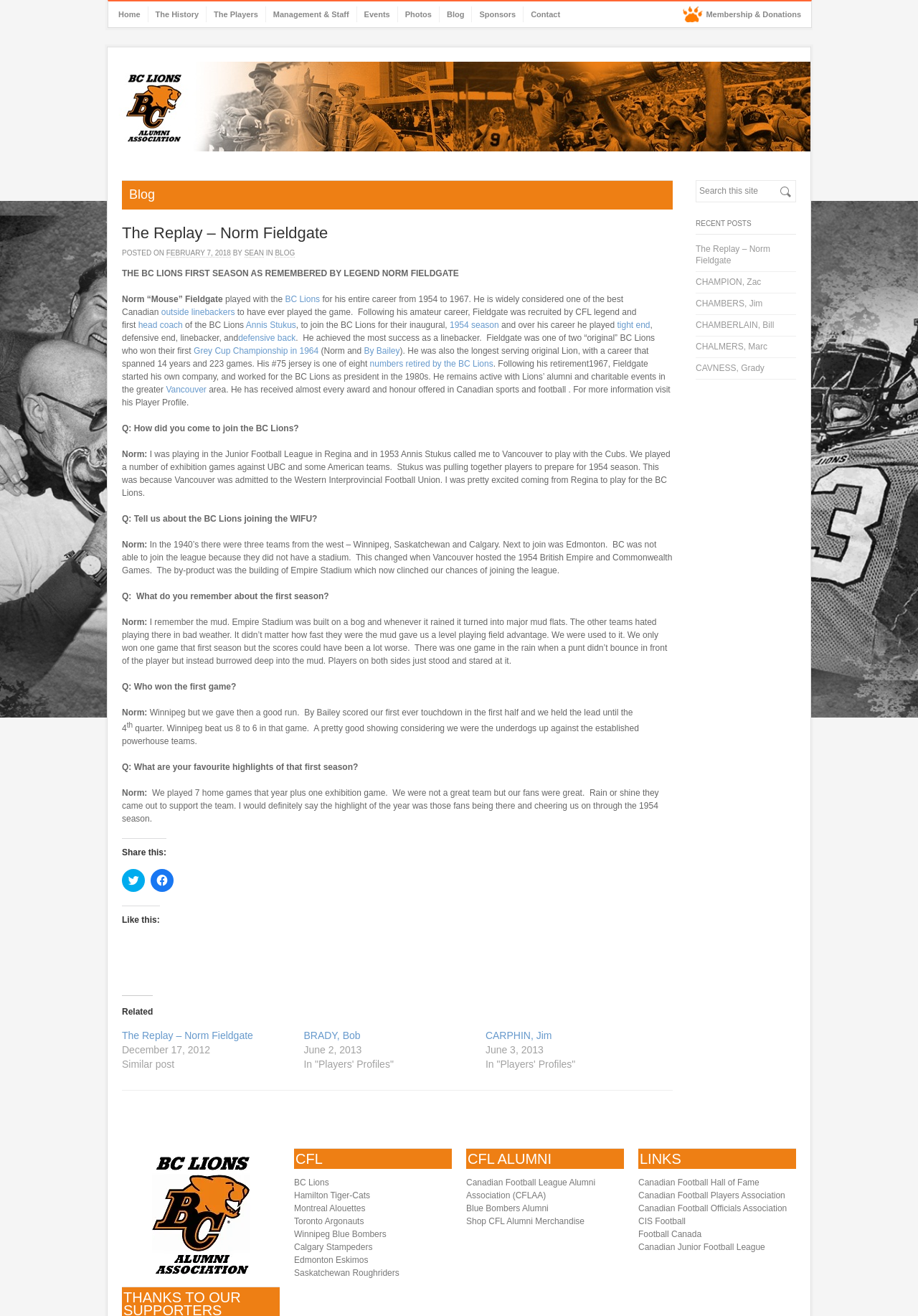Could you provide the bounding box coordinates for the portion of the screen to click to complete this instruction: "Share this on Twitter"?

[0.133, 0.661, 0.158, 0.678]